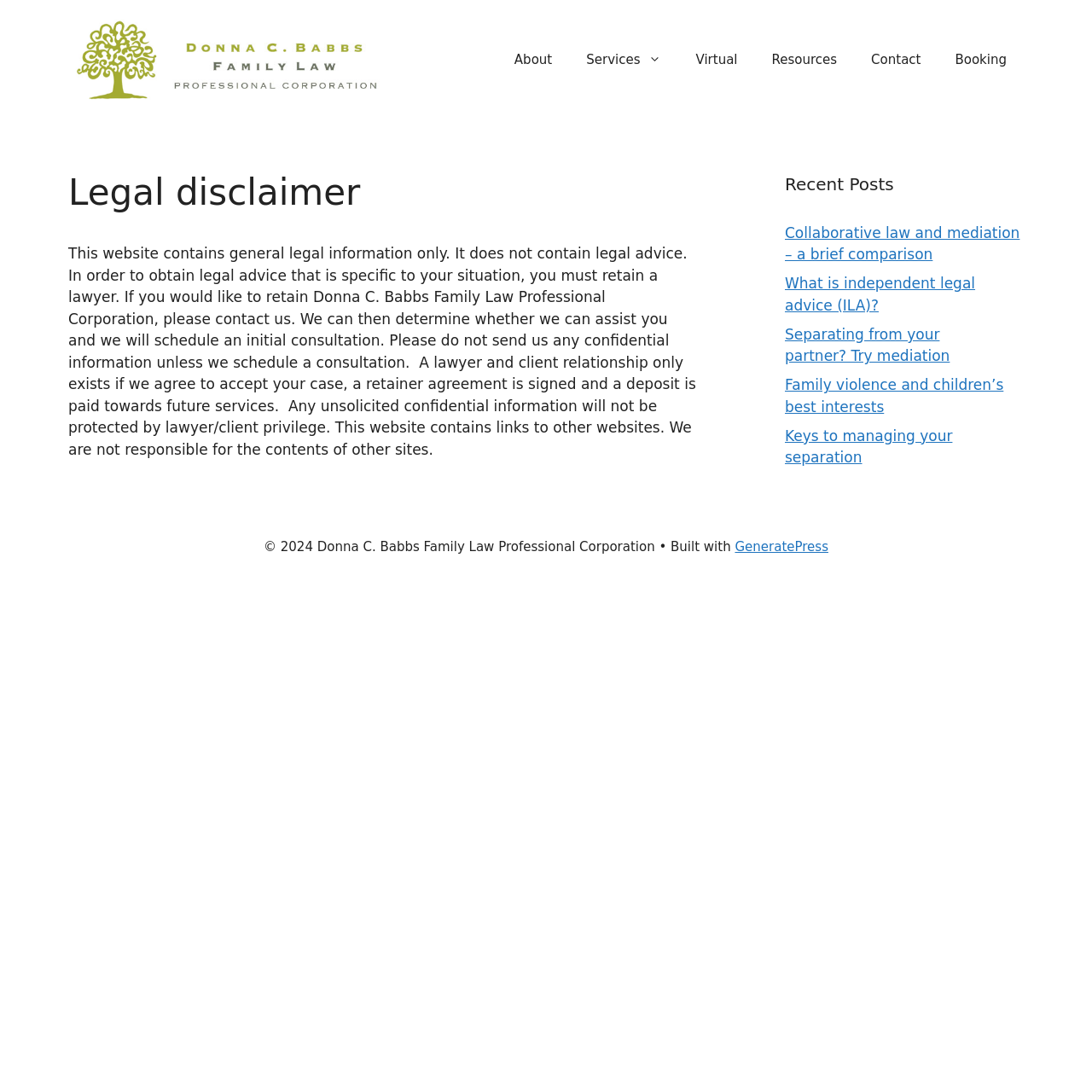Provide a thorough description of the webpage's content and layout.

This webpage is a legal disclaimer page for Donna C. Babbs Family Law Professional Corporation. At the top, there is a banner with the company's name and logo. Below the banner, there is a primary navigation menu with links to various sections of the website, including "About", "Services", "Virtual", "Resources", "Contact", and "Booking".

The main content of the page is divided into two sections. On the left, there is an article section with a heading "Legal disclaimer" followed by a paragraph of text that explains the website's legal information and disclaimer. The text informs visitors that the website does not provide legal advice and that they must retain a lawyer to obtain specific legal advice.

On the right, there is a complementary section with a heading "Recent Posts" followed by a list of five links to recent blog posts, including "Collaborative law and mediation – a brief comparison", "What is independent legal advice (ILA)?", and others.

At the bottom of the page, there is a footer section with copyright information and a mention of the website being built with GeneratePress.